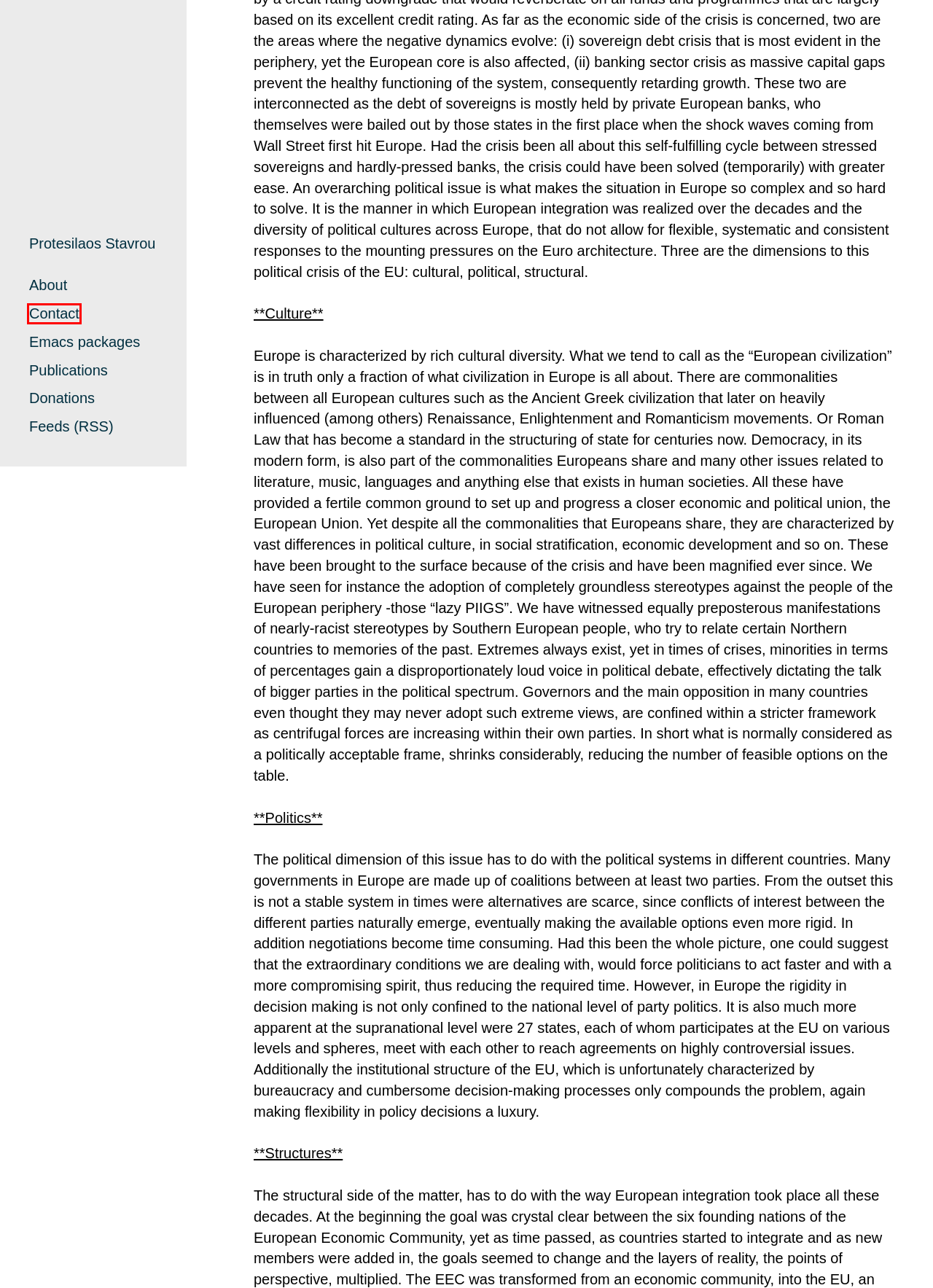A screenshot of a webpage is given, featuring a red bounding box around a UI element. Please choose the webpage description that best aligns with the new webpage after clicking the element in the bounding box. These are the descriptions:
A. The silence before the storm: 2011 was bad – 2012 will be worse | Protesilaos Stavrou
B. Protesilaos Stavrou
C. About me | Protesilaos Stavrou
D. My packages and/or custom code for GNU Emacs | Protesilaos Stavrou
E. RSS feeds and how to use them | Protesilaos Stavrou
F. Publications | Protesilaos Stavrou
G. Contact me | Protesilaos Stavrou
H. Options for donations | Protesilaos Stavrou

G